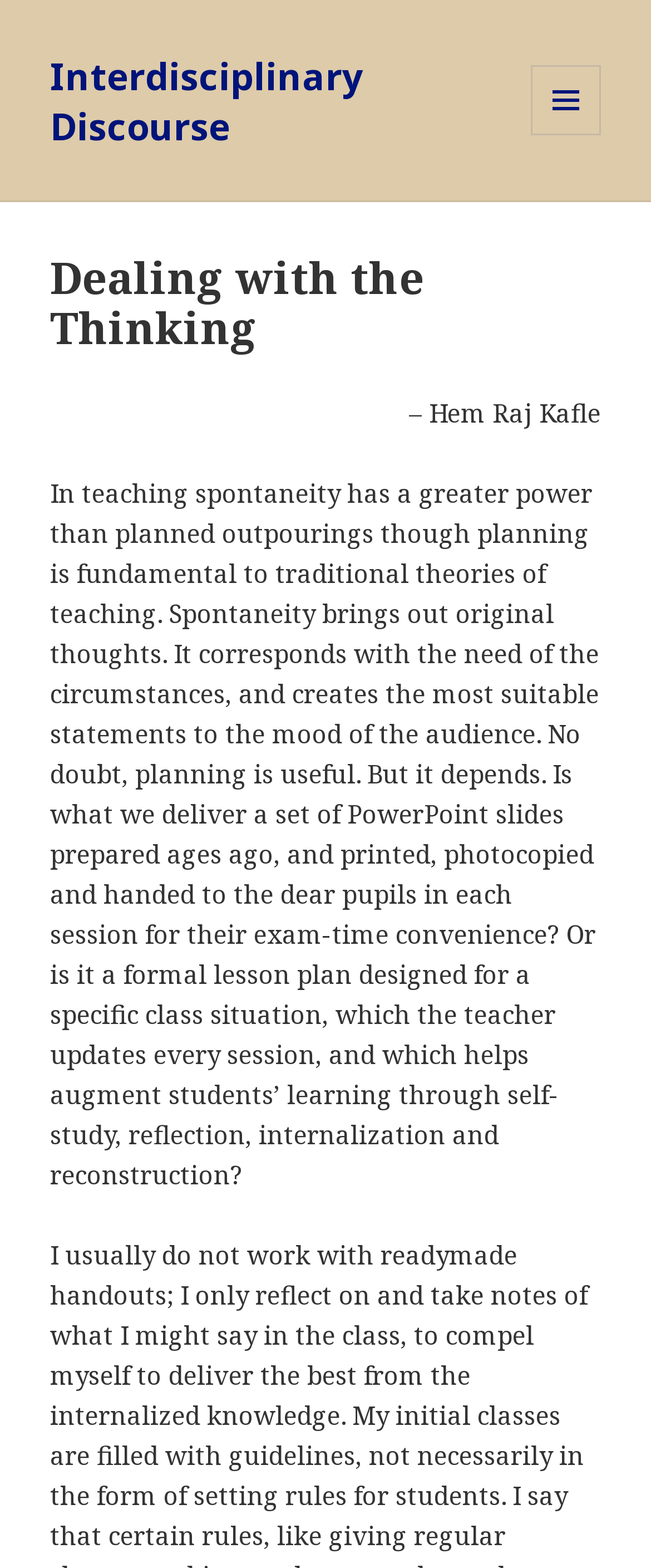Determine the bounding box coordinates for the UI element matching this description: "Interdisciplinary Discourse".

[0.077, 0.032, 0.559, 0.096]